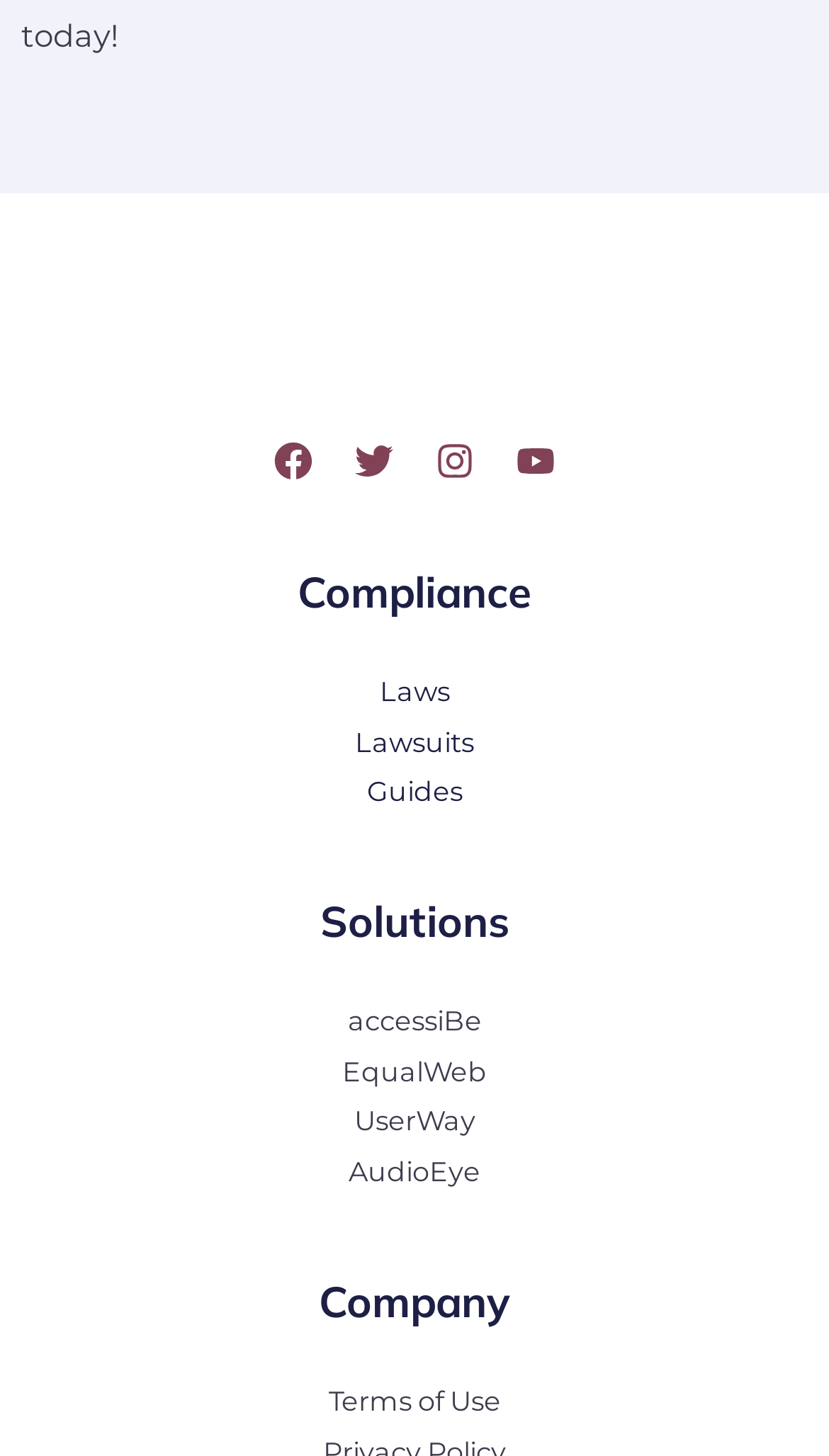Provide the bounding box for the UI element matching this description: "aria-label="Instagram"".

[0.526, 0.303, 0.572, 0.329]